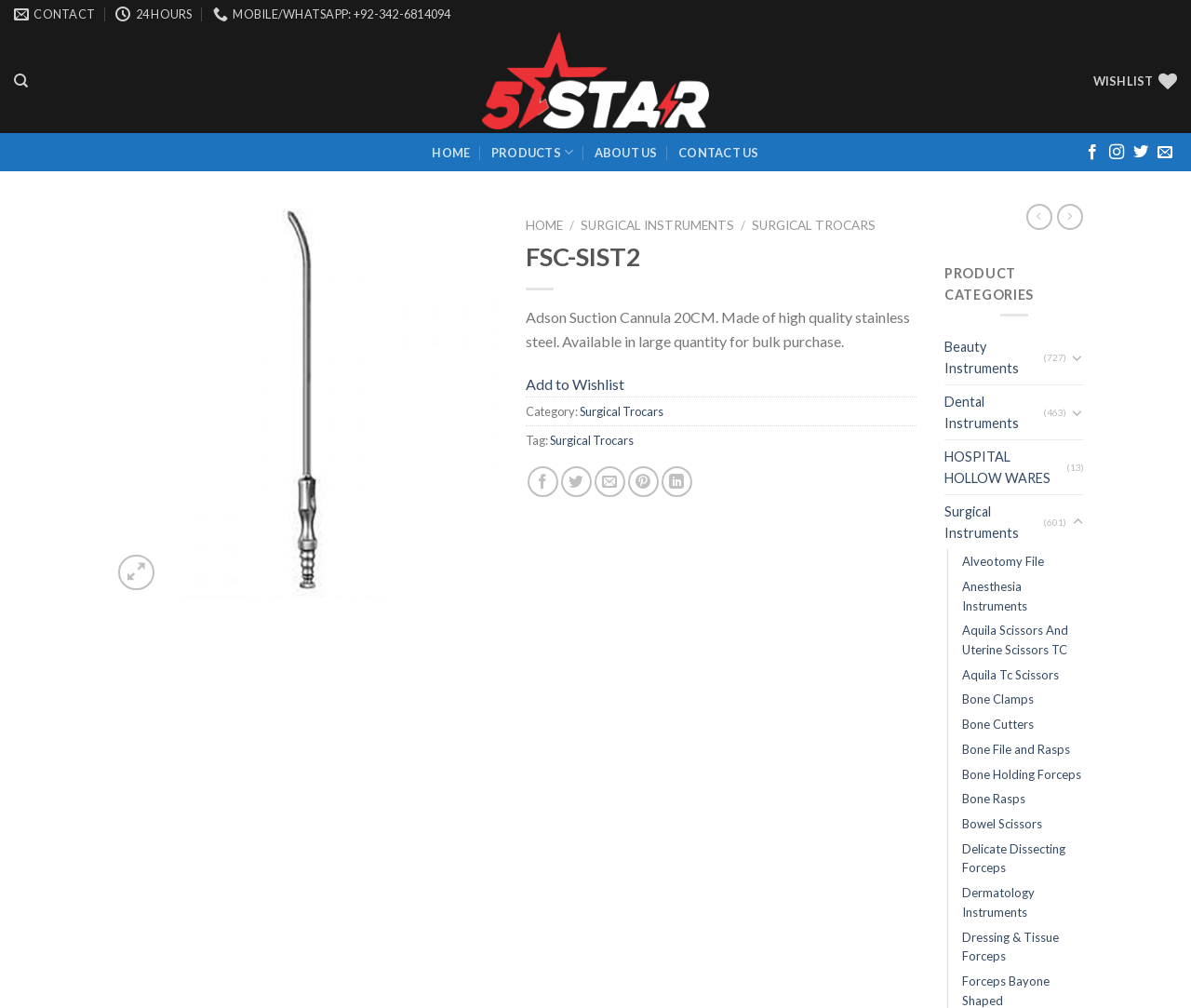Locate the bounding box coordinates of the clickable region necessary to complete the following instruction: "Follow on Facebook". Provide the coordinates in the format of four float numbers between 0 and 1, i.e., [left, top, right, bottom].

[0.911, 0.143, 0.923, 0.16]